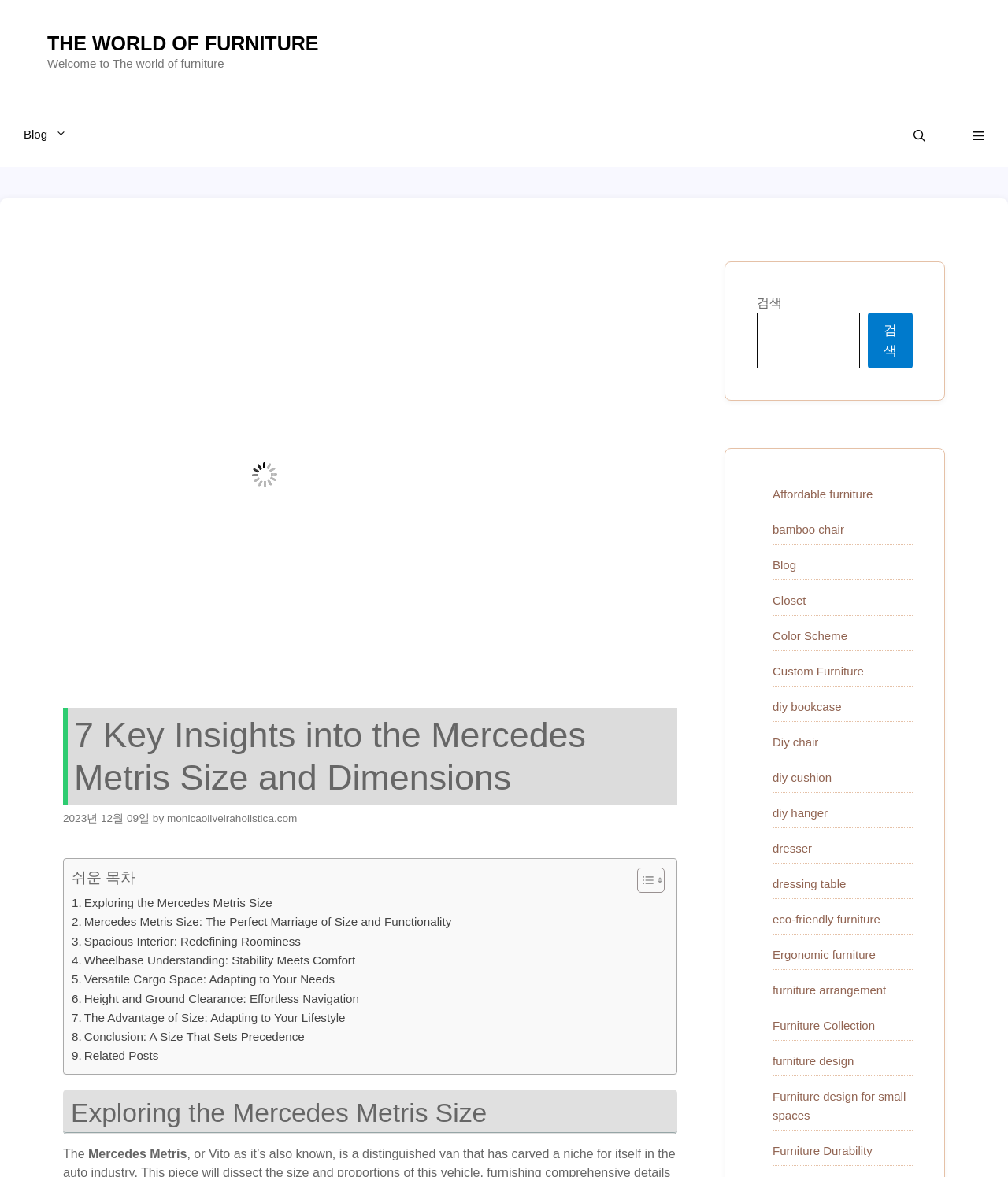Using the information in the image, could you please answer the following question in detail:
What is the purpose of the button with the icon?

I determined the answer by examining the button element with the icon, which is located next to the text '쉬운 목차'. The button's purpose is to toggle the table of content.